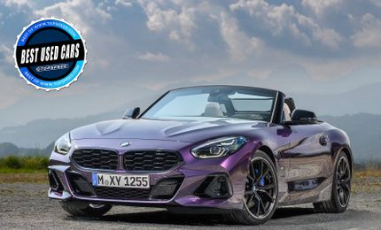Respond concisely with one word or phrase to the following query:
What is the type of top on the BMW Z4?

Convertible